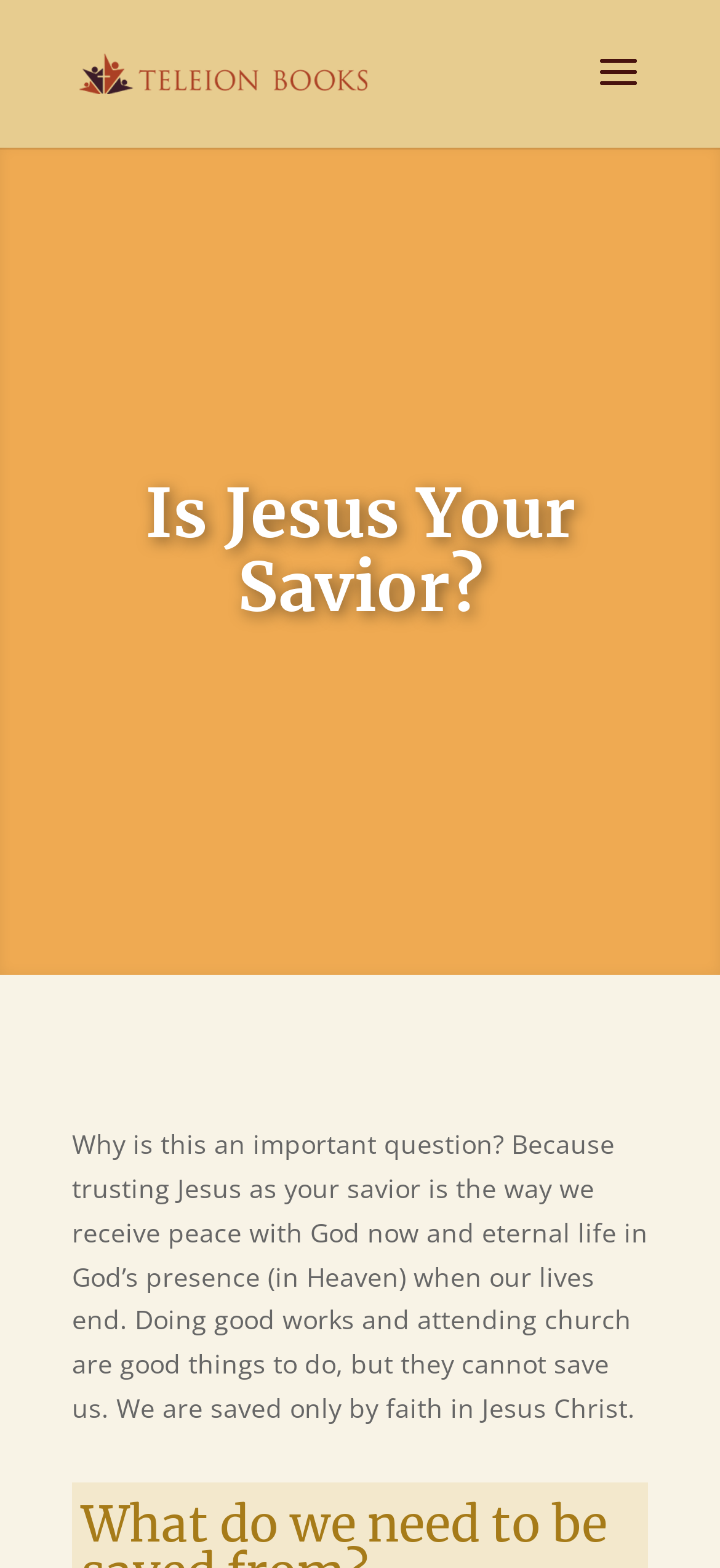Can you find and provide the main heading text of this webpage?

Is Jesus Your Savior?